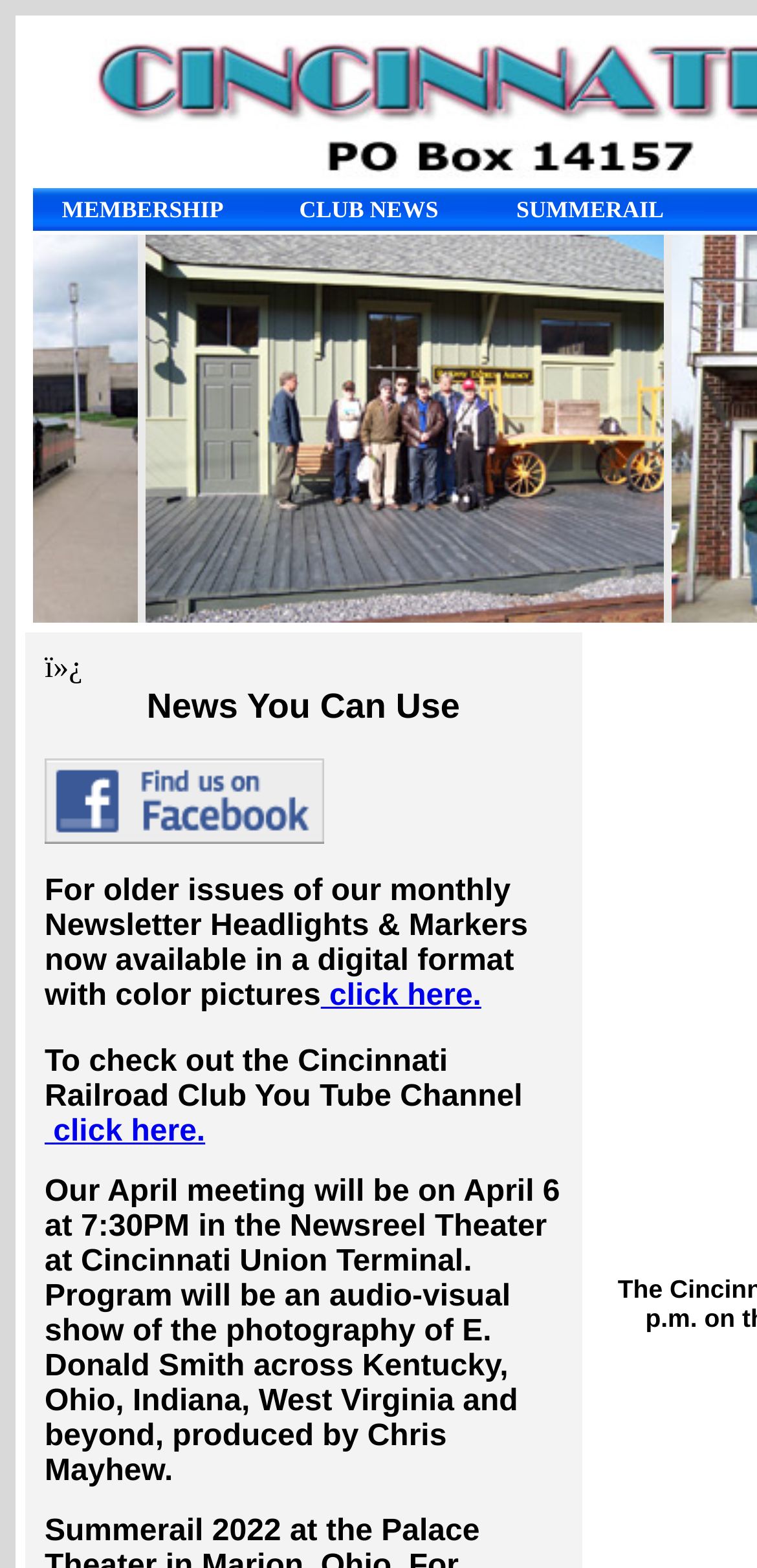What is the topic of the April meeting?
Respond to the question with a well-detailed and thorough answer.

I read the static text element that describes the April meeting and found that the topic is an audio-visual show of the photography of E. Donald Smith across Kentucky, Ohio, Indiana, West Virginia, and beyond, produced by Chris Mayhew.